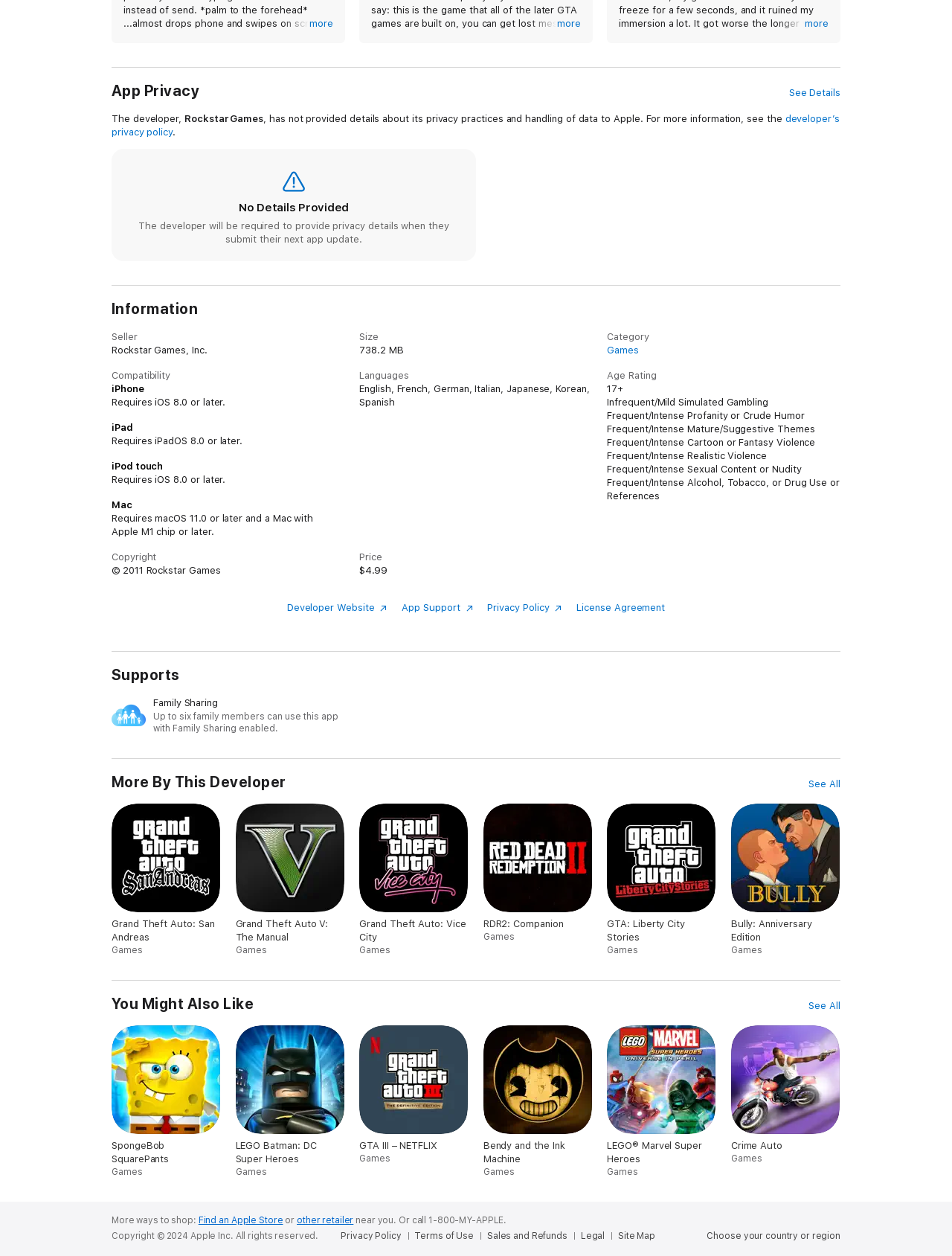Analyze the image and give a detailed response to the question:
What is the age rating of the app?

I found the answer by looking at the 'Age Rating' section, where it lists the app's age rating, which is 17+, and also lists the reasons for this rating, including Infrequent/Mild Simulated Gambling, Frequent/Intense Profanity or Crude Humor, and others.